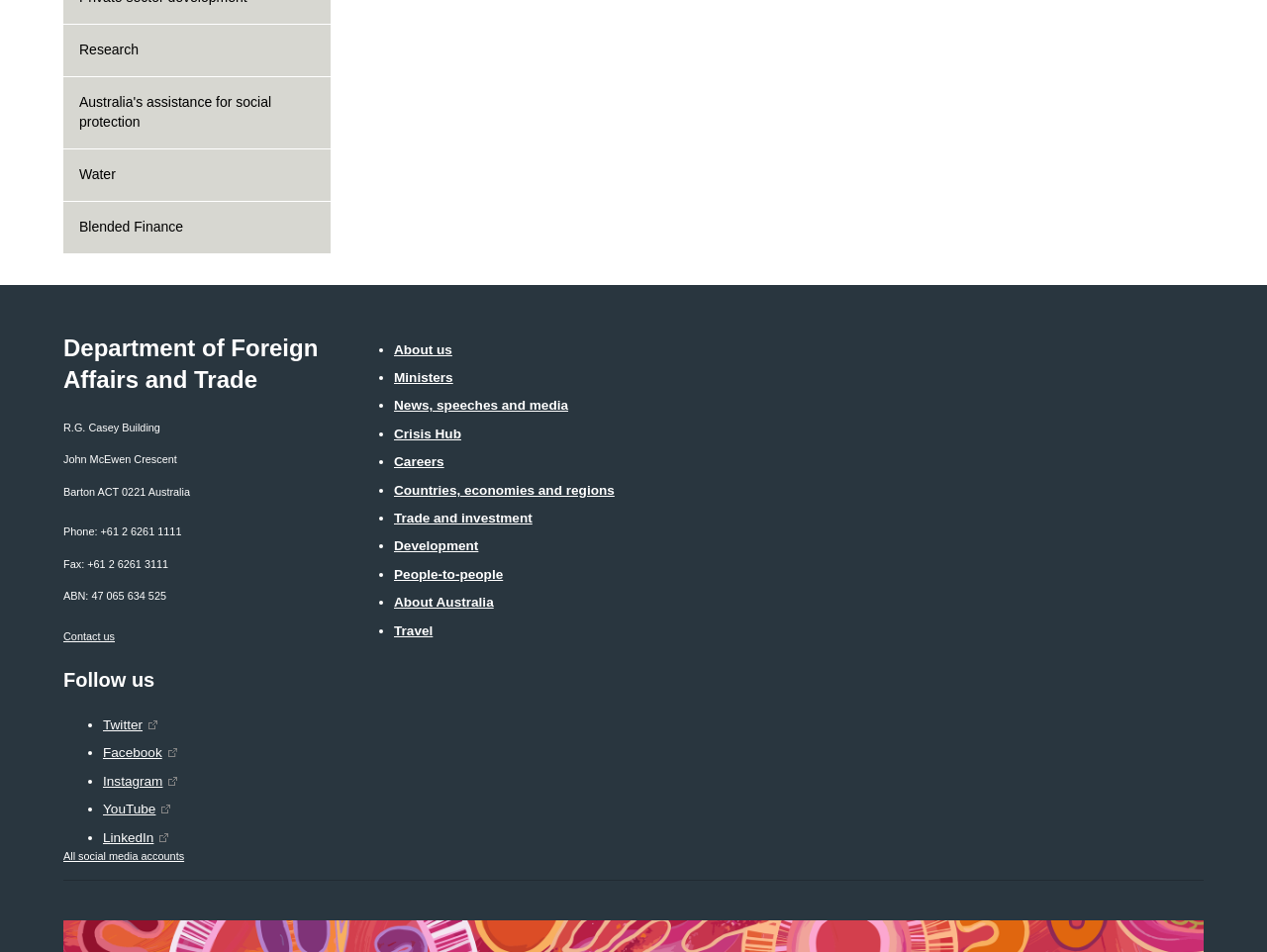Find the bounding box coordinates of the element's region that should be clicked in order to follow the given instruction: "Click on Research". The coordinates should consist of four float numbers between 0 and 1, i.e., [left, top, right, bottom].

[0.05, 0.026, 0.261, 0.08]